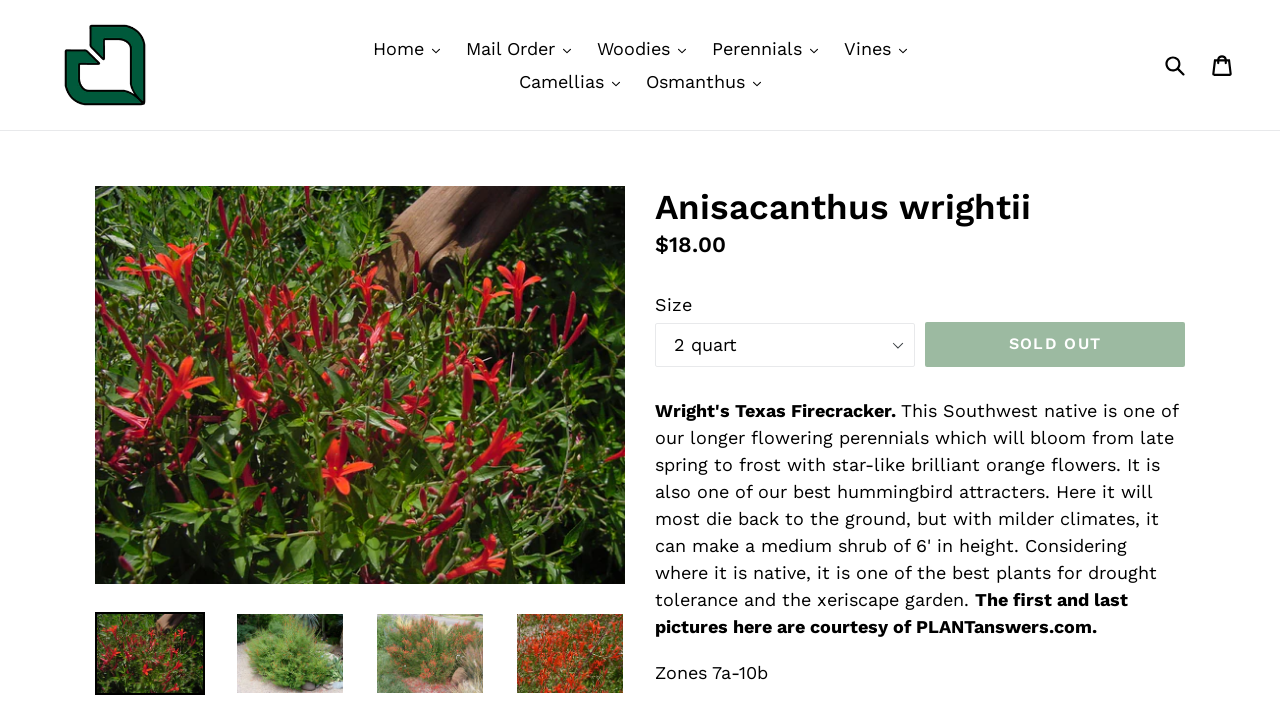Please find and report the bounding box coordinates of the element to click in order to perform the following action: "Select a size". The coordinates should be expressed as four float numbers between 0 and 1, in the format [left, top, right, bottom].

[0.512, 0.452, 0.715, 0.513]